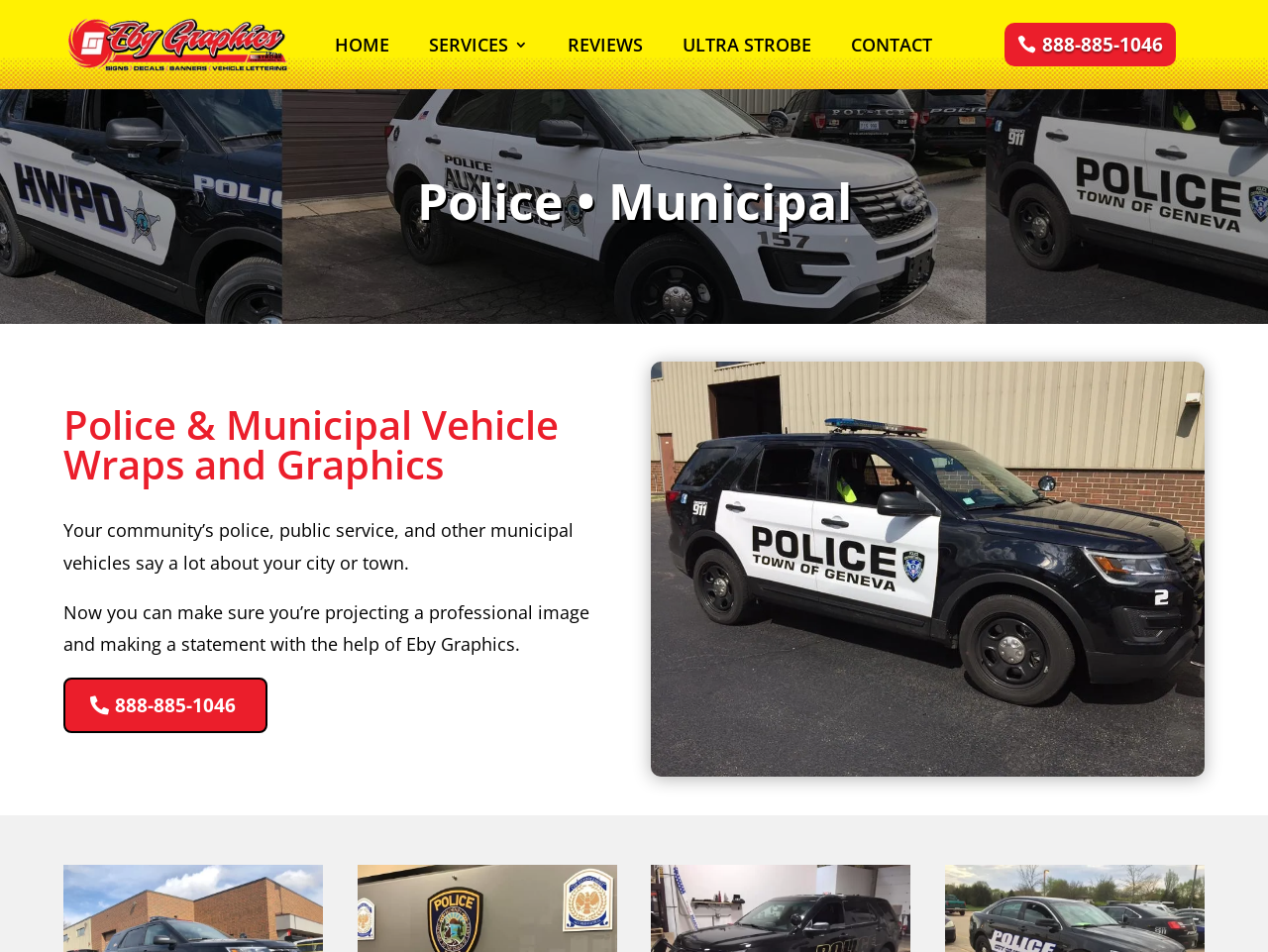What is the phone number on the top right?
Answer the question in a detailed and comprehensive manner.

I found the phone number by looking at the link element with the text ' 888-885-1046' at the top right of the webpage, which has a bounding box coordinate of [0.792, 0.024, 0.928, 0.07].